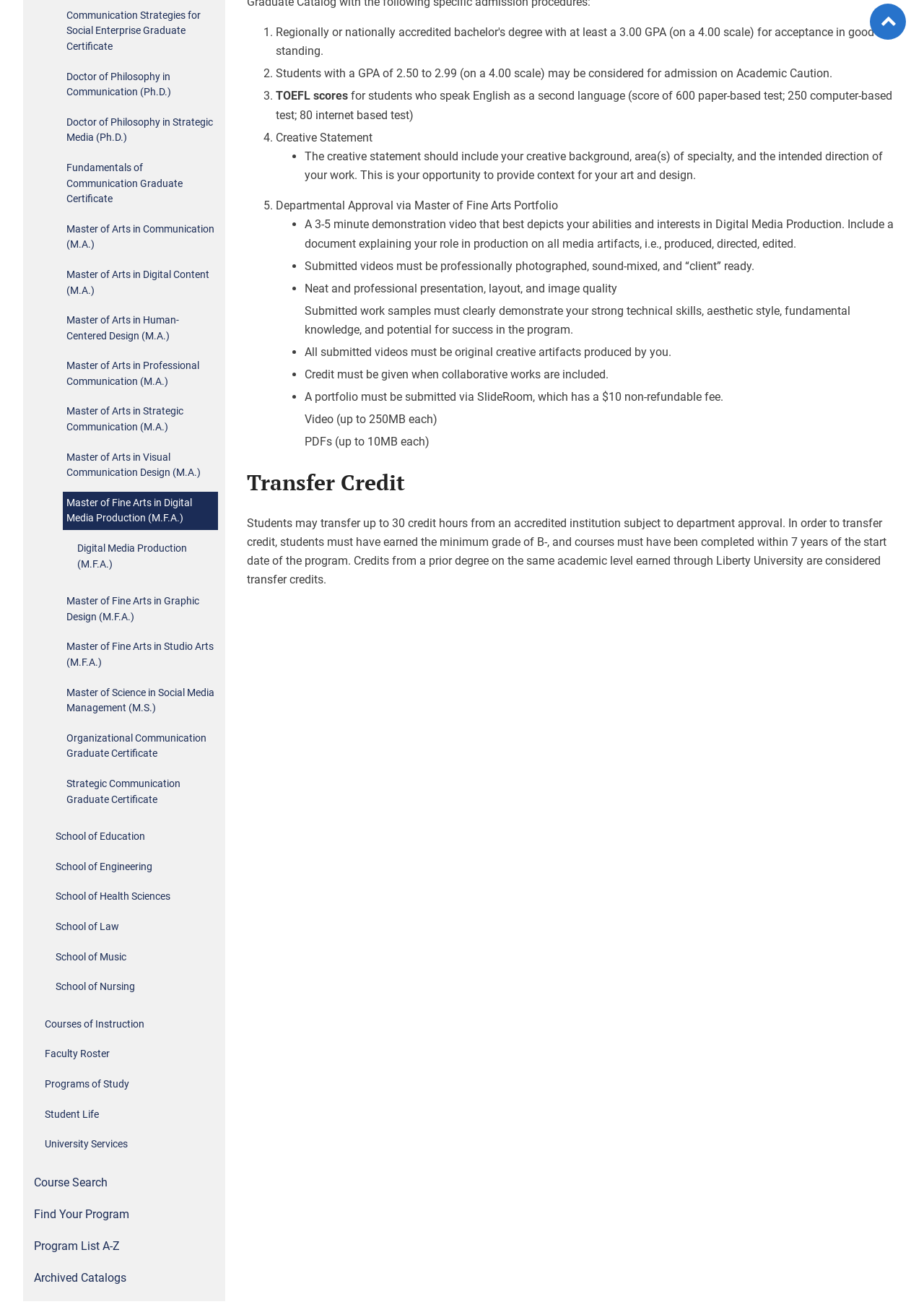Please determine the bounding box coordinates for the element that should be clicked to follow these instructions: "Search for courses".

[0.033, 0.895, 0.236, 0.914]